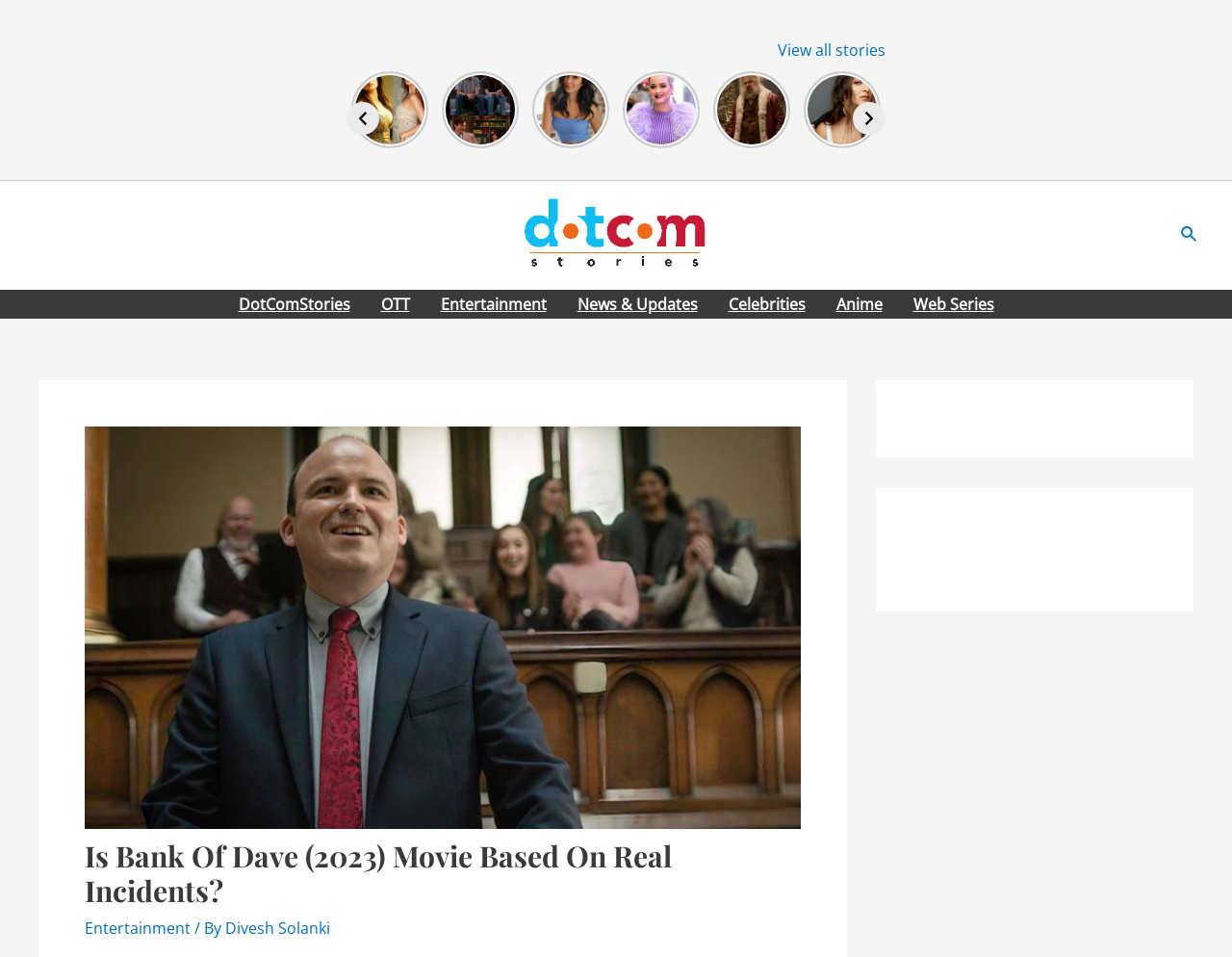Refer to the element description parent_node: View all stories aria-label="Previous" and identify the corresponding bounding box in the screenshot. Format the coordinates as (top-left x, top-left y, bottom-right x, bottom-right y) with values in the range of 0 to 1.

[0.281, 0.107, 0.308, 0.141]